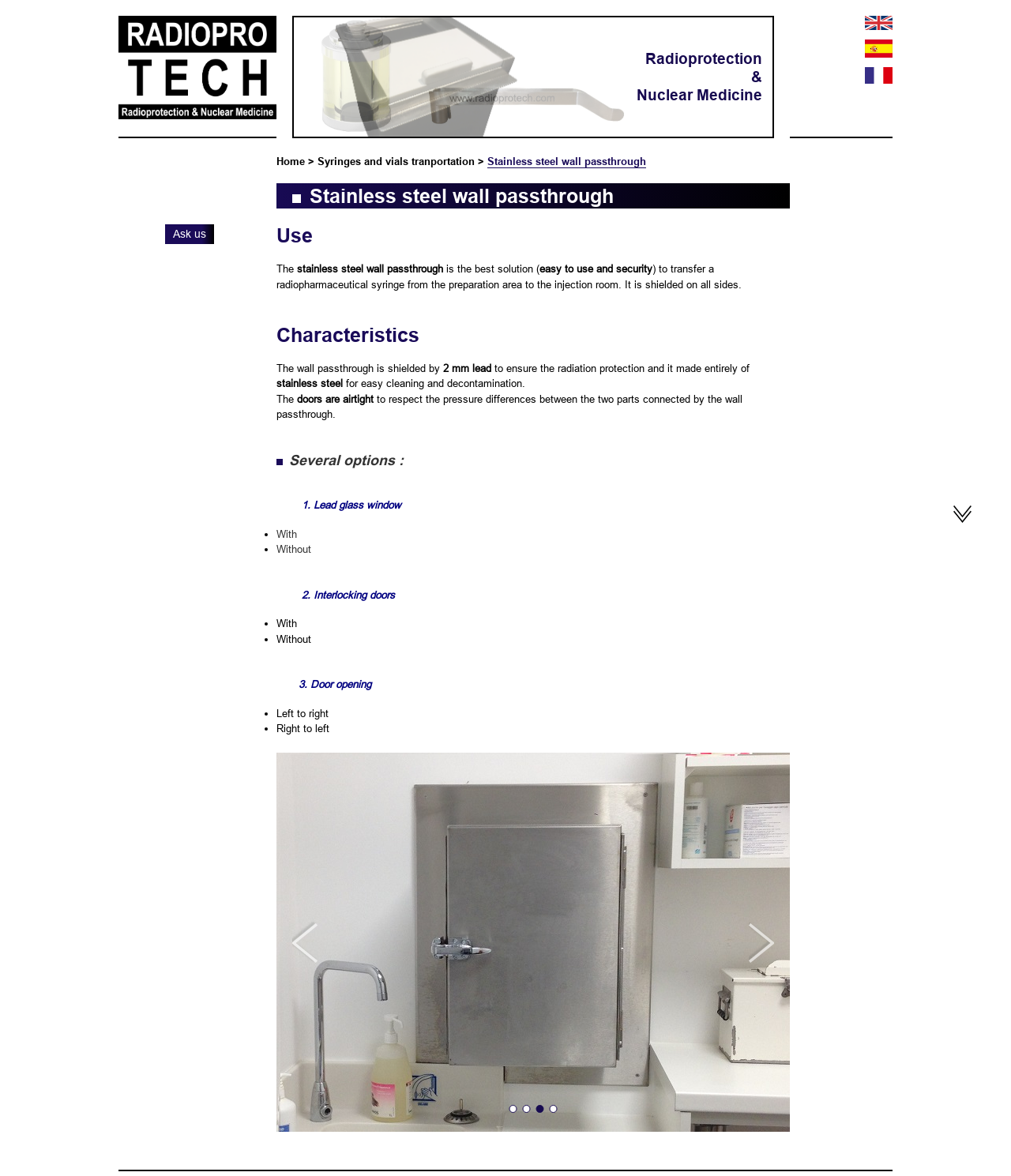Provide the bounding box coordinates for the area that should be clicked to complete the instruction: "Click the 'Next' button".

[0.741, 0.783, 0.766, 0.818]